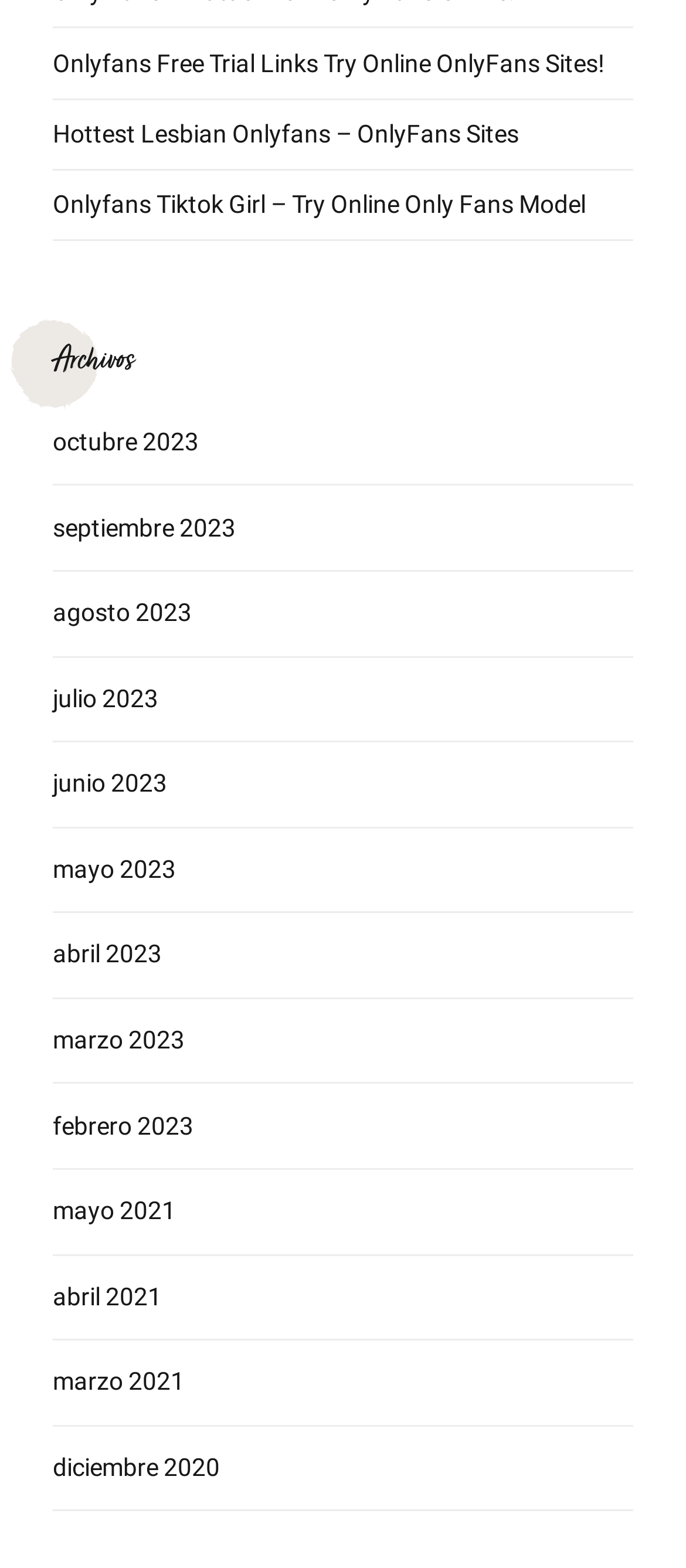Please locate the bounding box coordinates for the element that should be clicked to achieve the following instruction: "Check out Hottest Lesbian Onlyfans". Ensure the coordinates are given as four float numbers between 0 and 1, i.e., [left, top, right, bottom].

[0.077, 0.076, 0.923, 0.095]